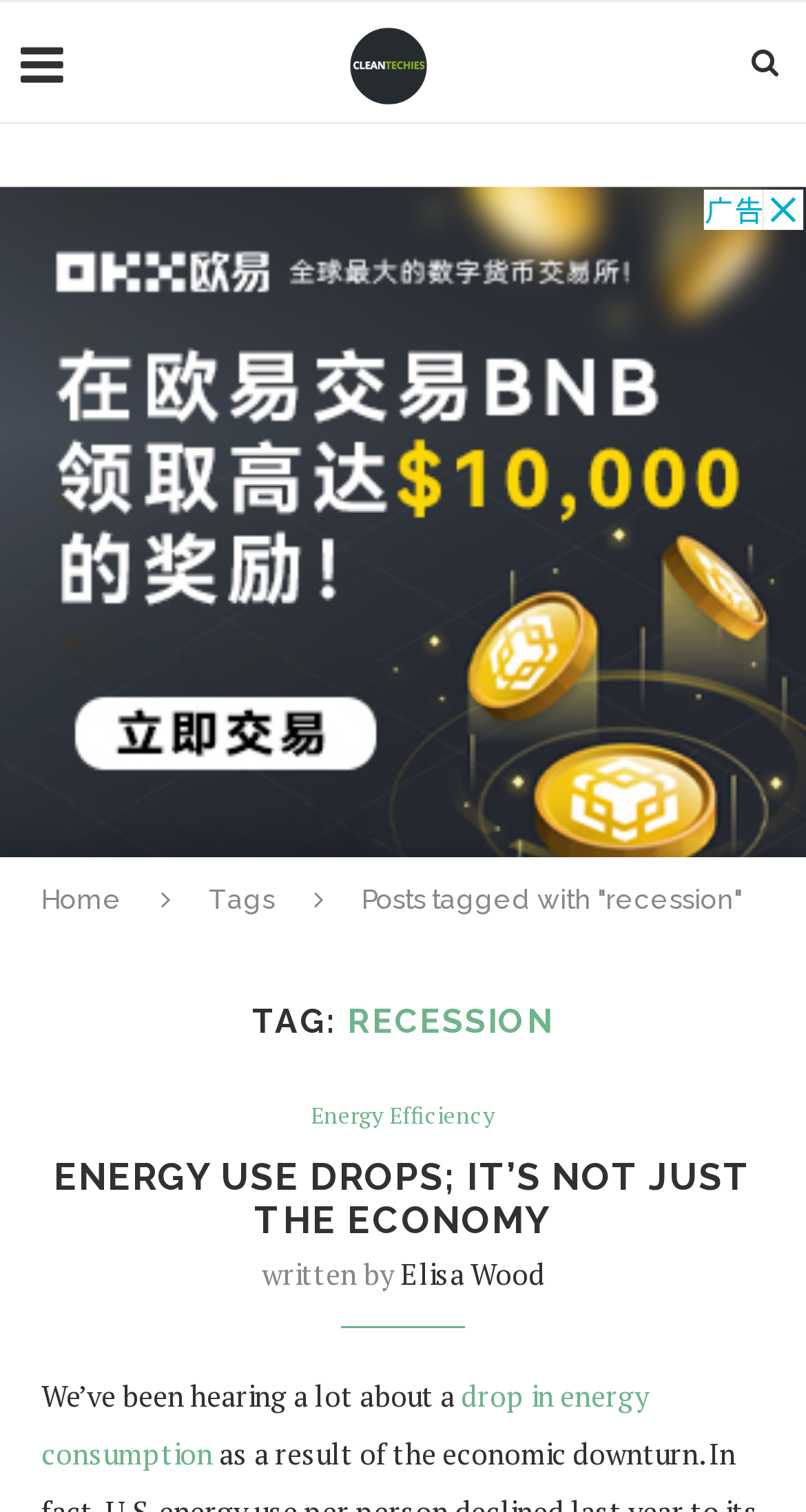Locate the bounding box coordinates of the UI element described by: "drop in energy consumption". The bounding box coordinates should consist of four float numbers between 0 and 1, i.e., [left, top, right, bottom].

[0.051, 0.91, 0.805, 0.975]